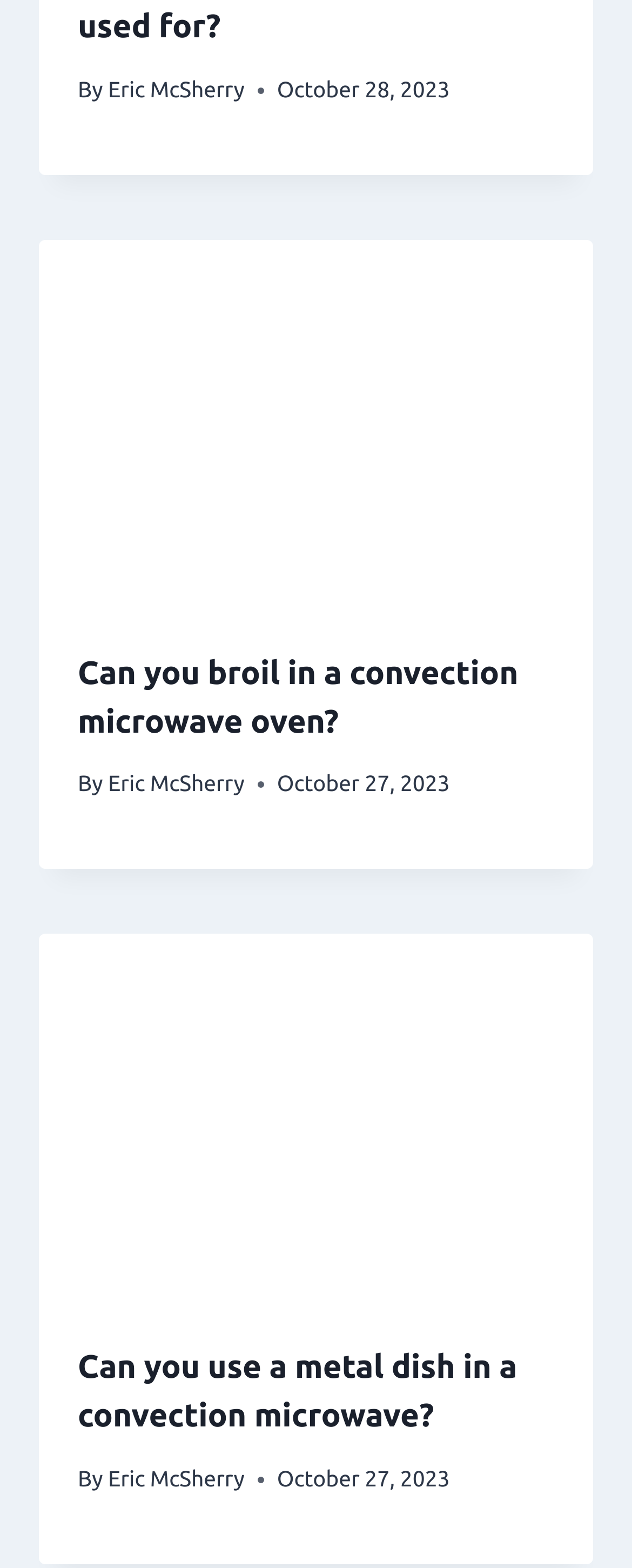Can you determine the bounding box coordinates of the area that needs to be clicked to fulfill the following instruction: "Check the time of the article by Eric McSherry on October 27, 2023"?

[0.438, 0.932, 0.712, 0.955]